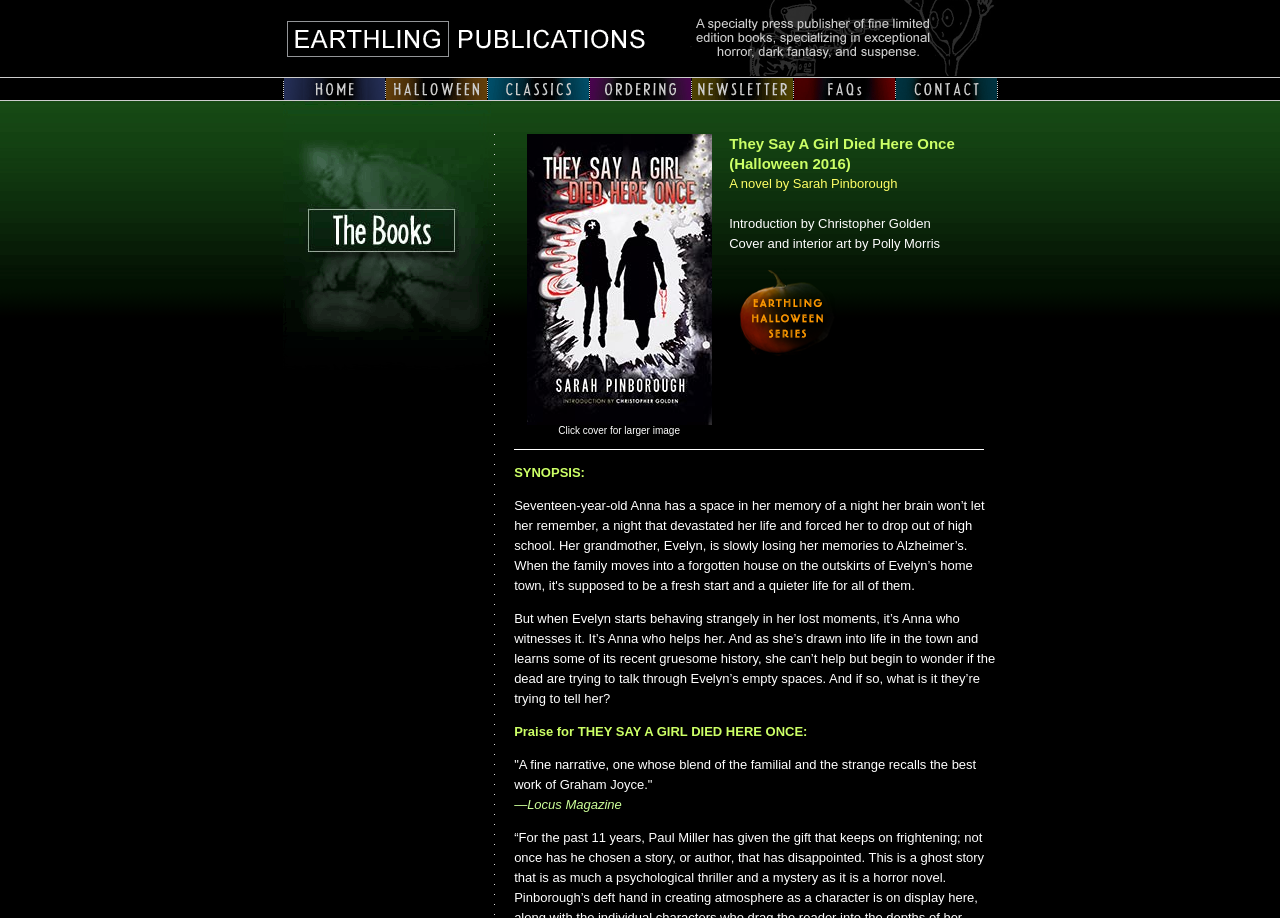Can you find the bounding box coordinates for the element to click on to achieve the instruction: "Click the image of the book cover"?

[0.221, 0.016, 0.507, 0.069]